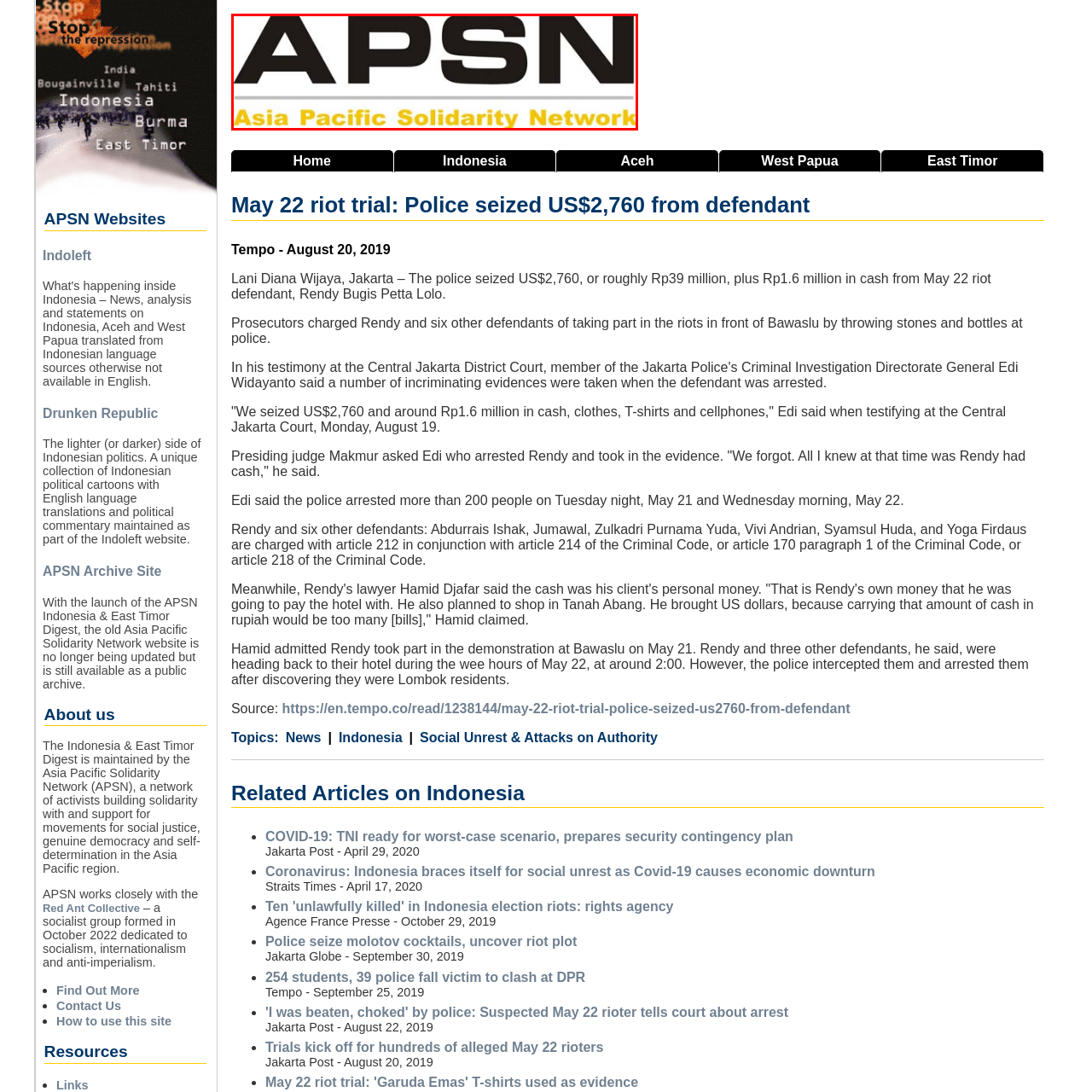Examine the image within the red boundary and respond with a single word or phrase to the question:
What is underscored by a line in the logo?

APSN